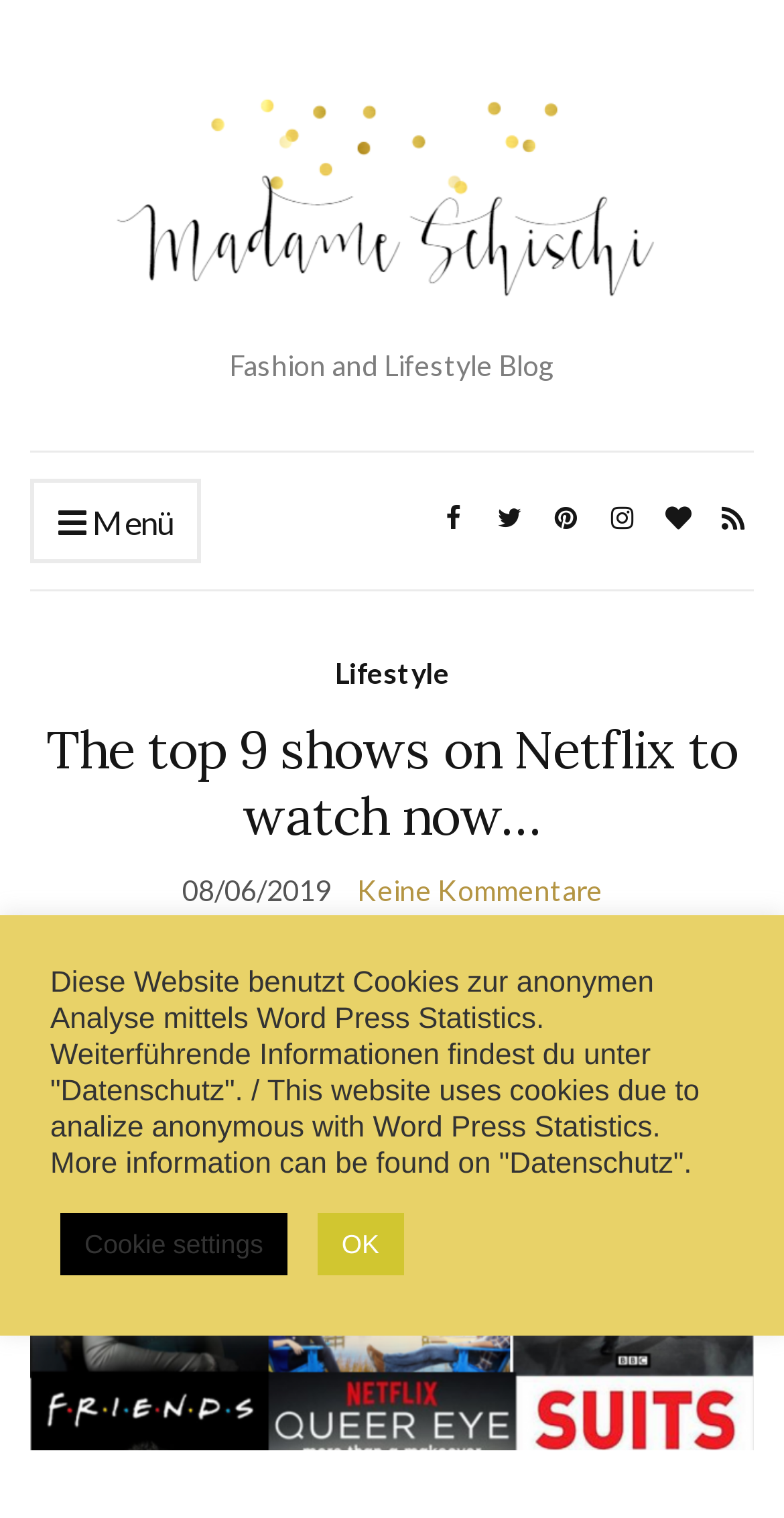What is the purpose of the cookie settings button?
Analyze the image and provide a thorough answer to the question.

The purpose of the cookie settings button can be inferred from its text 'Cookie settings' and its proximity to the static text element that mentions cookies and data privacy, suggesting that it allows users to manage their cookie settings.